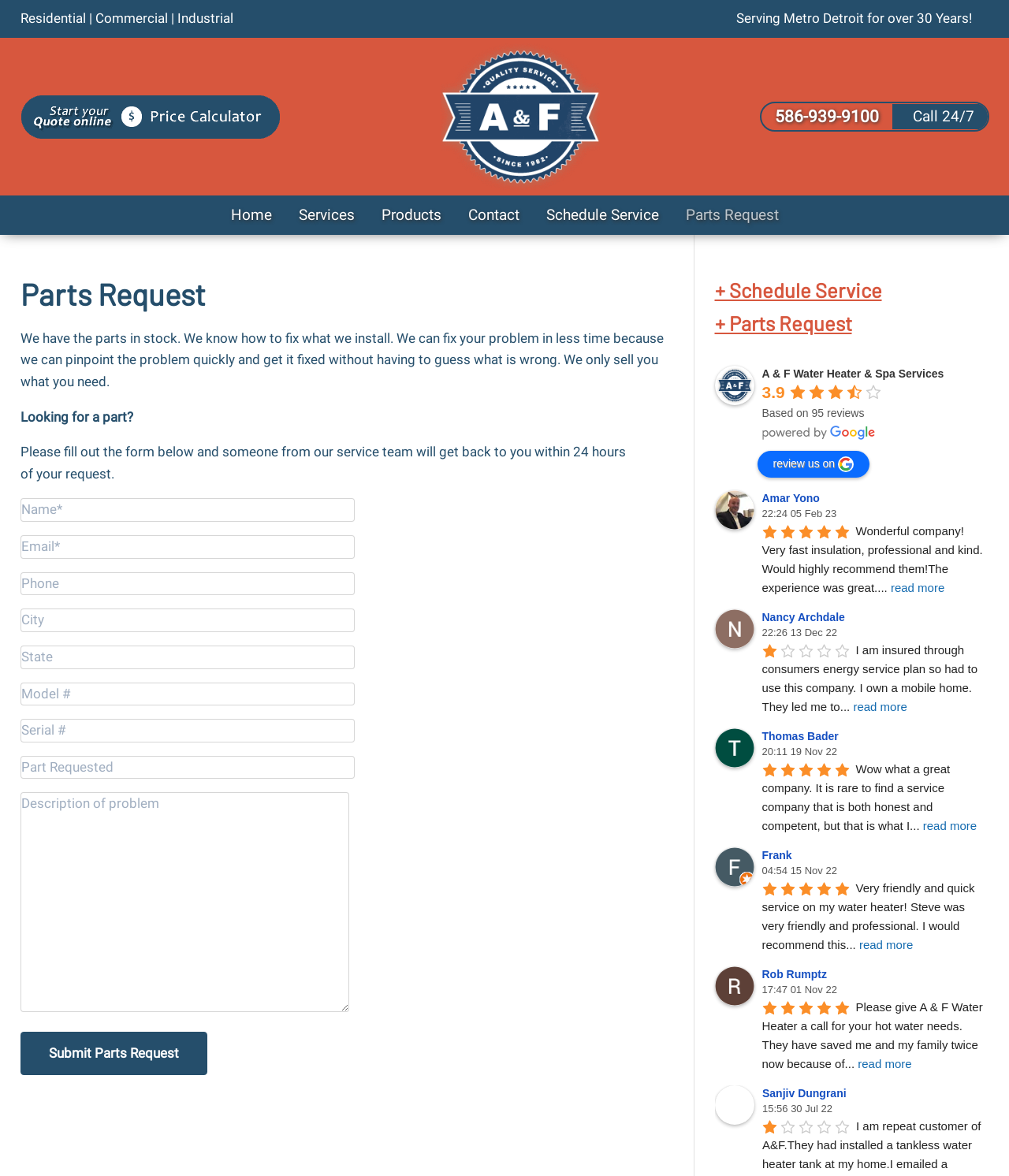Identify the bounding box coordinates of the clickable section necessary to follow the following instruction: "Click the 'Home' link". The coordinates should be presented as four float numbers from 0 to 1, i.e., [left, top, right, bottom].

[0.229, 0.166, 0.296, 0.2]